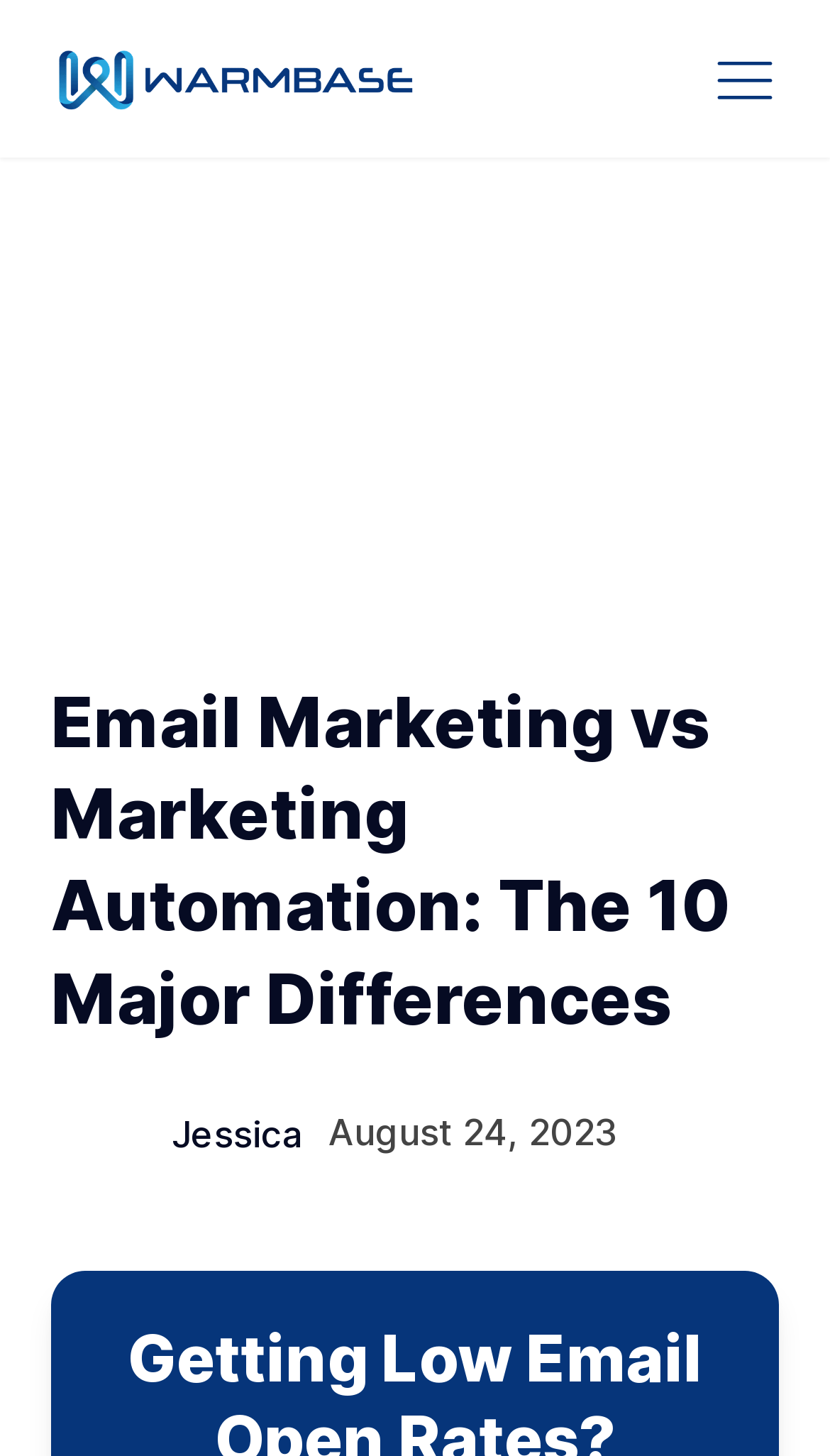Extract the main heading from the webpage content.

Email Marketing vs Marketing Automation: The 10 Major Differences